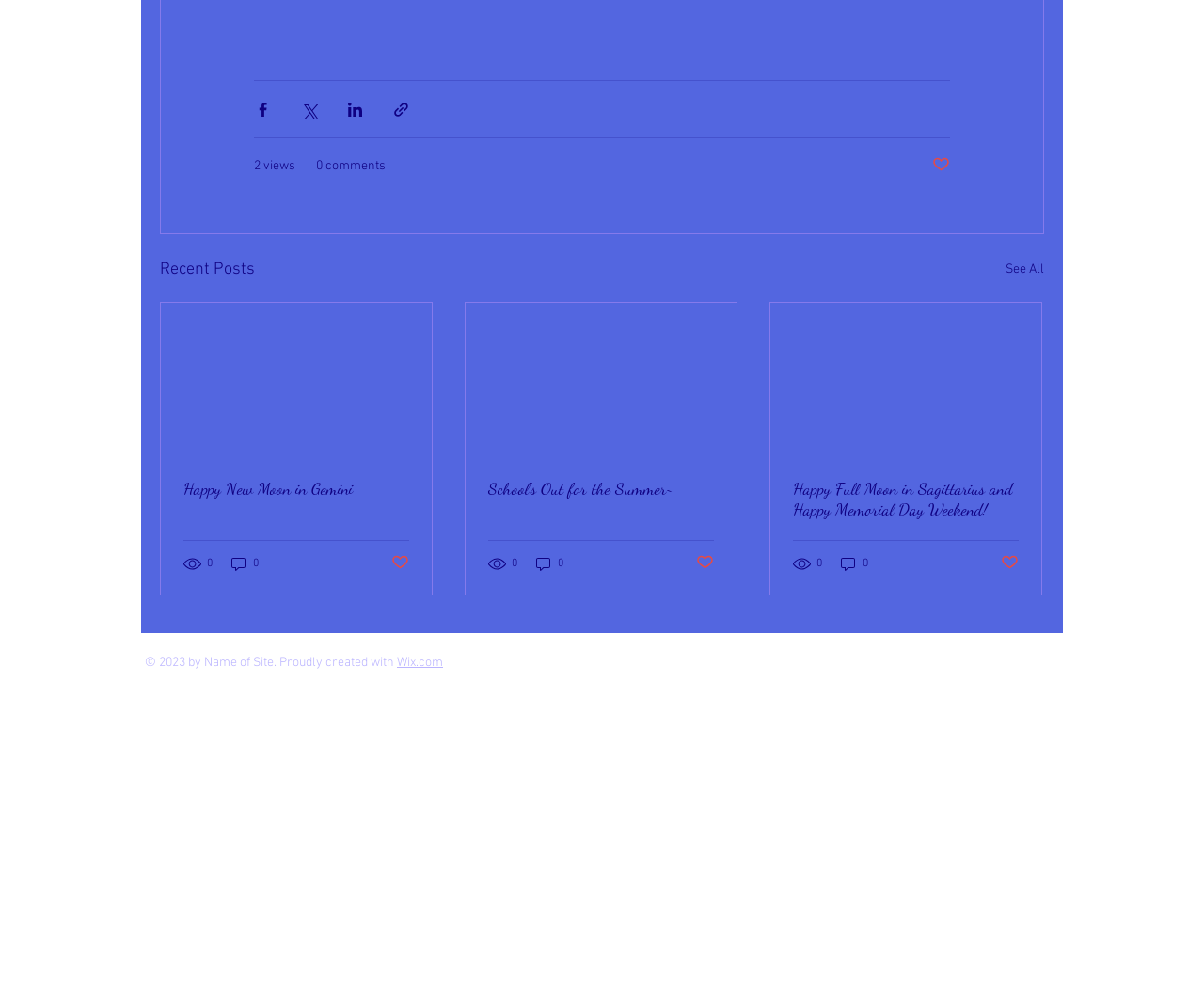Find the bounding box coordinates for the UI element whose description is: "See All". The coordinates should be four float numbers between 0 and 1, in the format [left, top, right, bottom].

[0.835, 0.256, 0.867, 0.284]